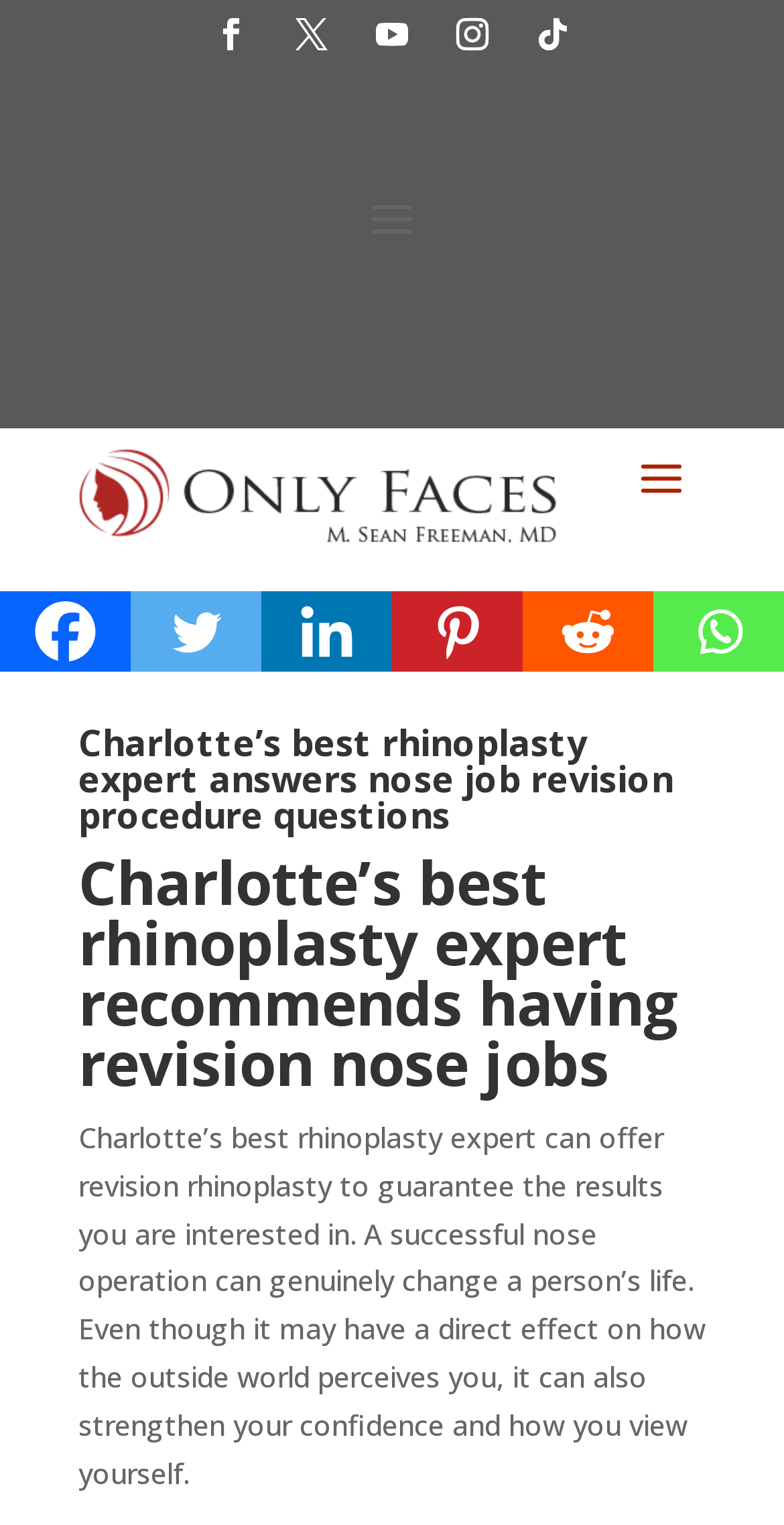Identify the bounding box of the UI component described as: "aria-label="Whatsapp" title="Whatsapp"".

[0.833, 0.388, 1.0, 0.44]